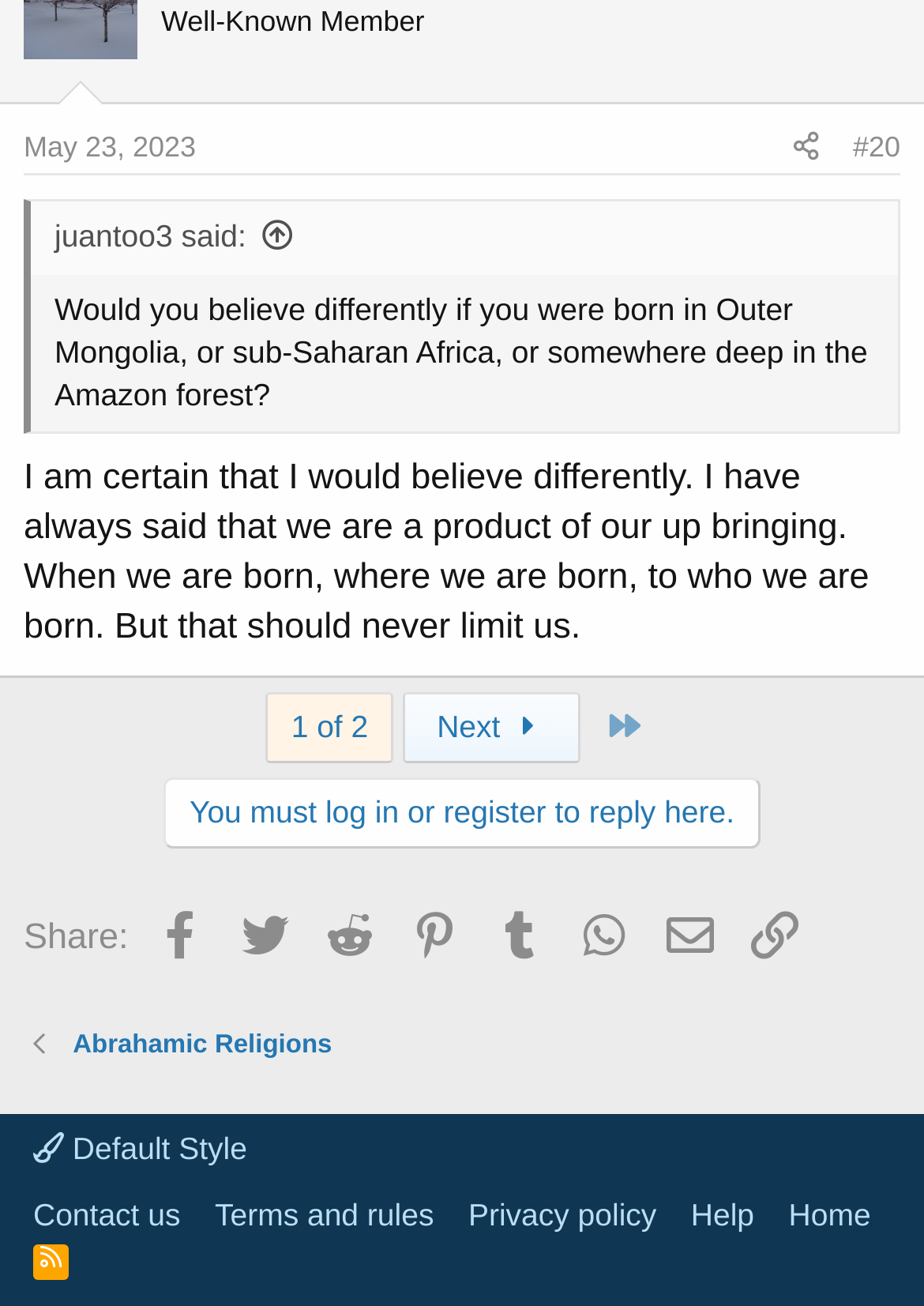Provide a one-word or one-phrase answer to the question:
How many pages are there in the discussion?

2